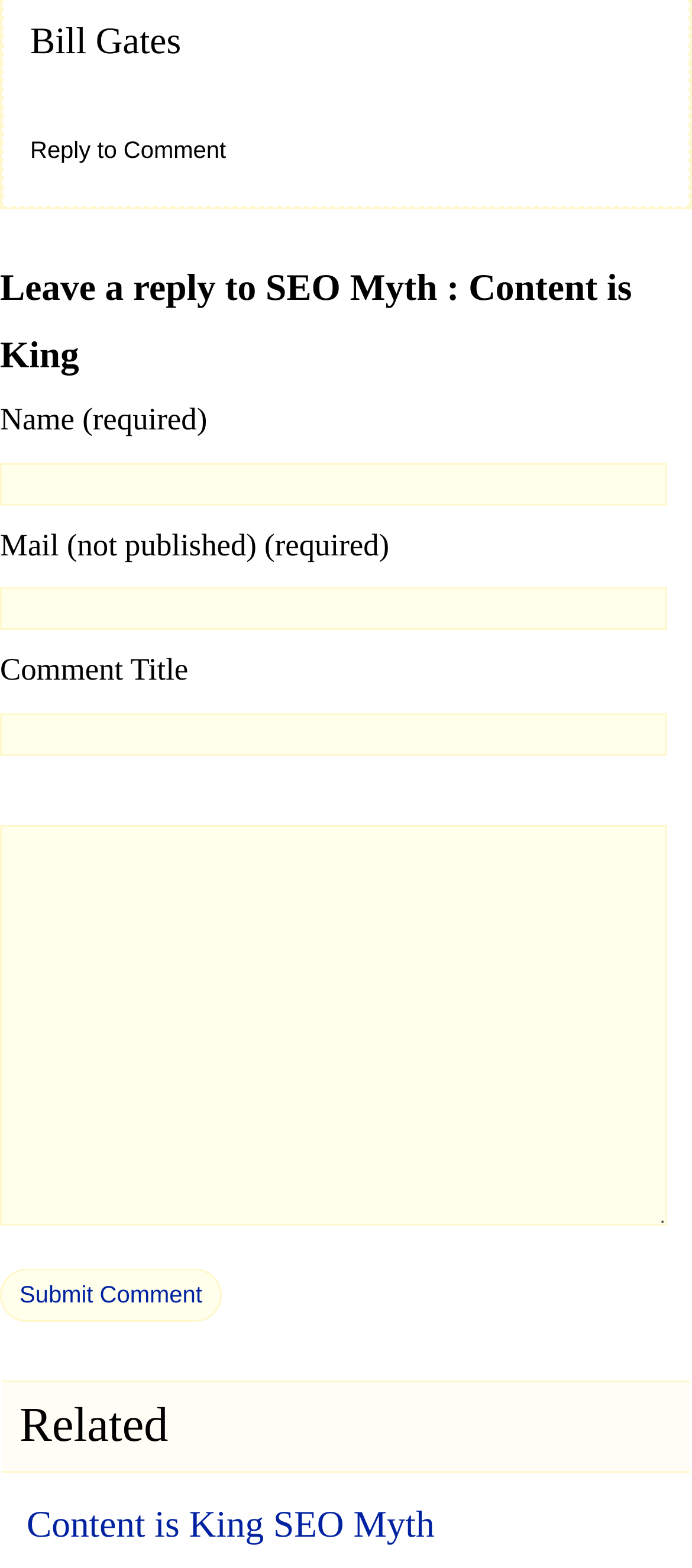Please respond to the question with a concise word or phrase:
What is the purpose of the 'Reply to Comment' button?

To reply to a comment